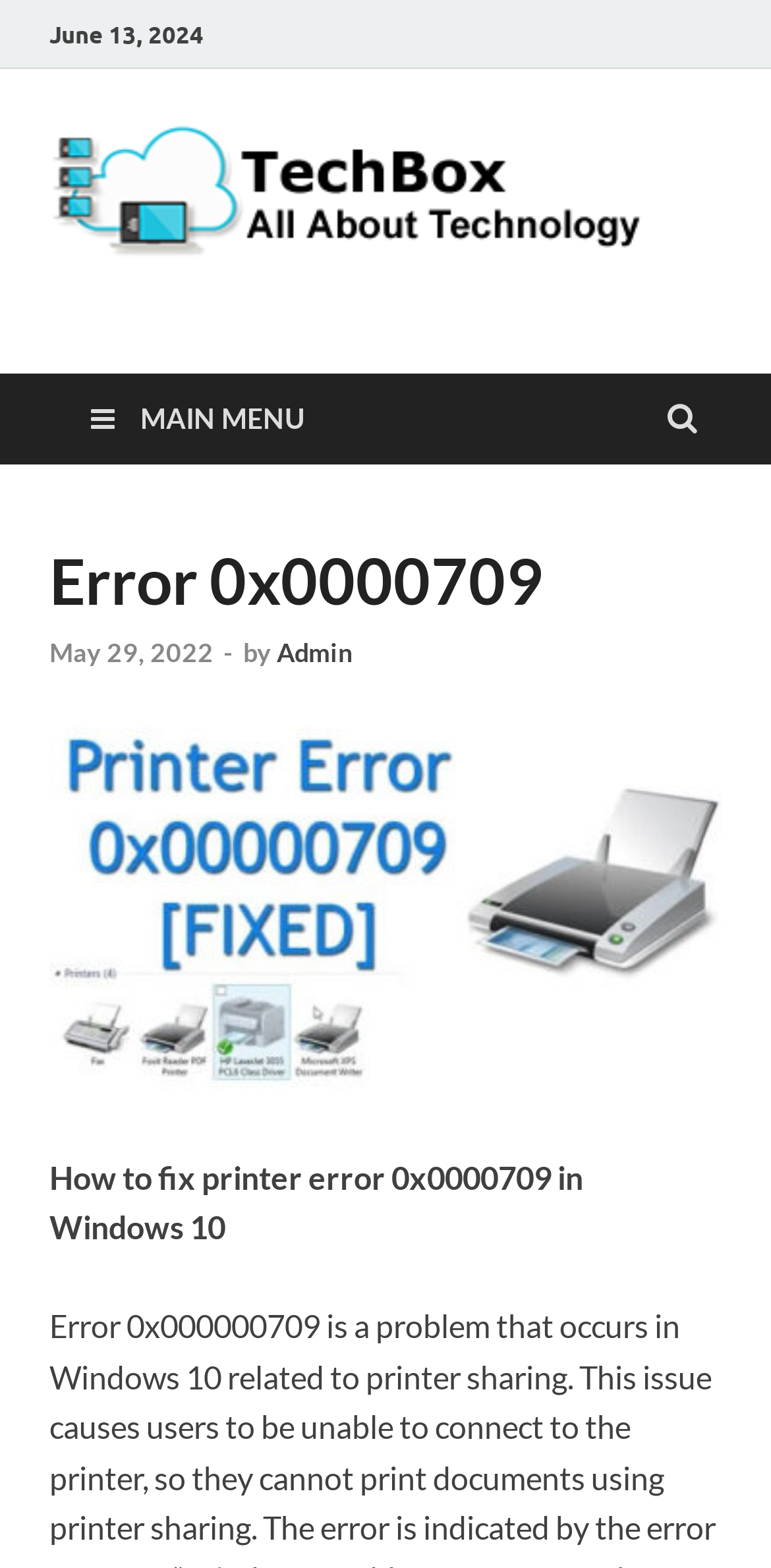Give a detailed overview of the webpage's appearance and contents.

The webpage is about fixing printer error 0x0000709 in Windows 10, specifically related to printer sharing. At the top-left corner, there is a date "June 13, 2024" displayed. Below it, there is a link to "TechBox – Latest News, Guides, and How-Tos" with an accompanying image, which spans almost the entire width of the page. 

To the right of the date, there is another link to "TechBox – Latest News, Guides, and How-Tos" with a longer description of TechBox, which is a world of innovation and endless possibilities, covering gadgets, apps, and cutting-edge technologies. 

Below these elements, there is a main menu link with an icon, which when expanded, reveals a header section. Within this section, there is a heading "Error 0x0000709" followed by a link to a date "May 29, 2022", a hyphen, the word "by", and a link to the author "Admin". 

Further down, there is another link to "Error 0x0000709" with an accompanying image, which is positioned below the main menu link. Finally, there is a static text "How to fix printer error 0x0000709 in Windows 10" located at the bottom-left of the page.